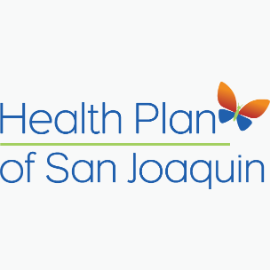Please respond to the question using a single word or phrase:
What symbolizes transformation and care?

The butterfly